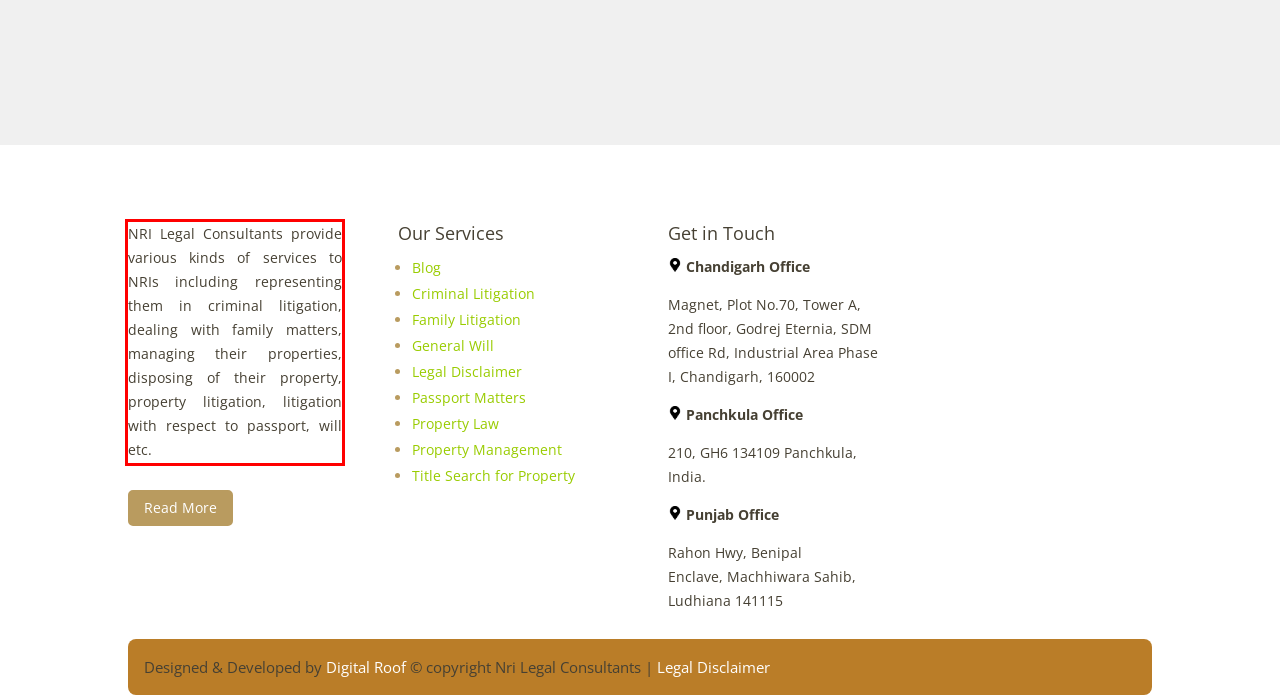Analyze the red bounding box in the provided webpage screenshot and generate the text content contained within.

NRI Legal Consultants provide various kinds of services to NRIs including representing them in criminal litigation, dealing with family matters, managing their properties, disposing of their property, property litigation, litigation with respect to passport, will etc.